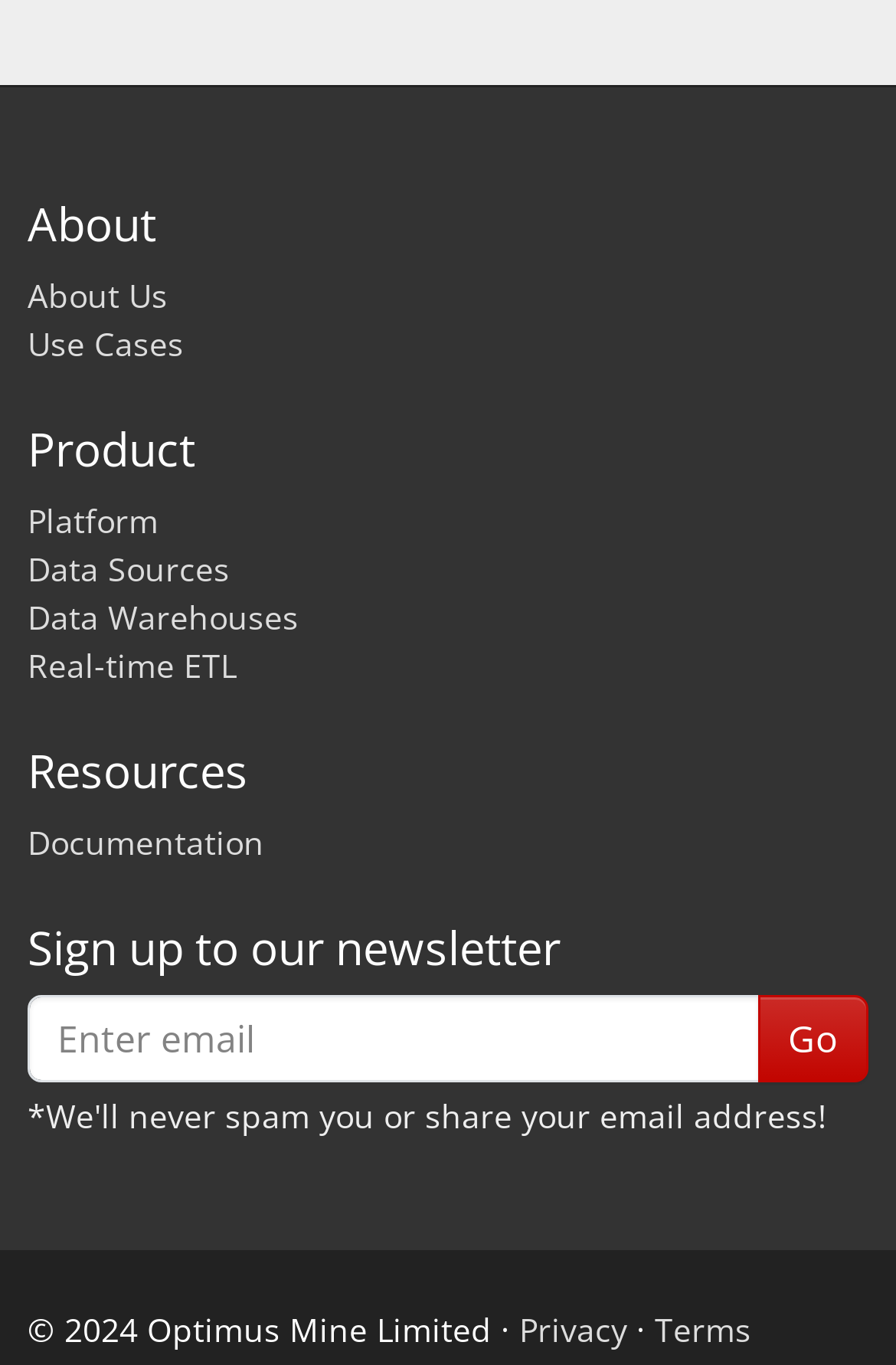Please find the bounding box coordinates for the clickable element needed to perform this instruction: "View Terms".

[0.731, 0.958, 0.838, 0.99]